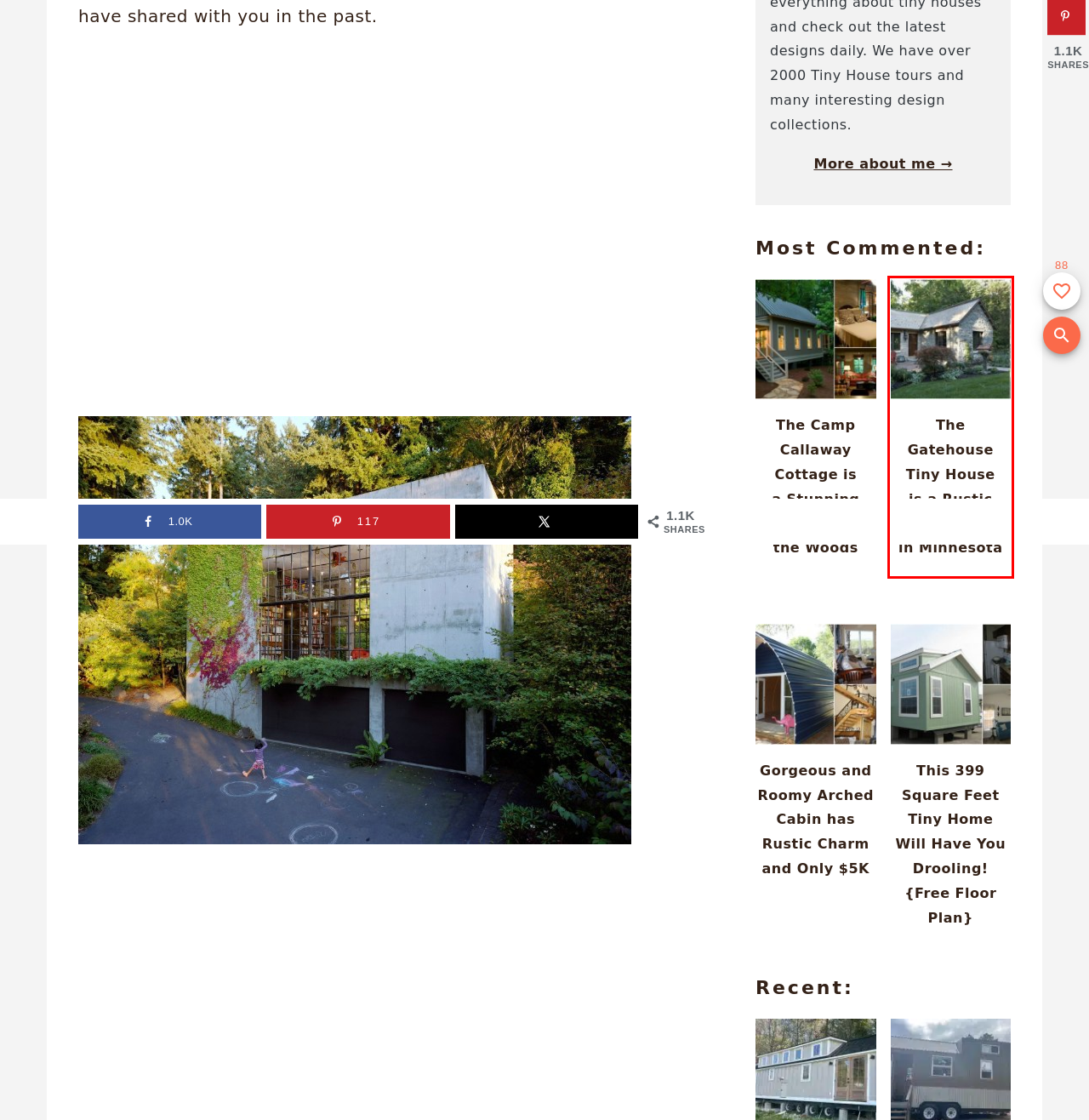You are looking at a screenshot of a webpage with a red bounding box around an element. Determine the best matching webpage description for the new webpage resulting from clicking the element in the red bounding box. Here are the descriptions:
A. The Cape May Tiny House is Spacious and Full of Light - Tiny Houses
B. About Us - Tiny Houses
C. The Gatehouse Tiny House is a Rustic Dream in Minnesota - Tiny Houses
D. Gorgeous and Roomy Arched Cabin has Rustic Charm and Only $5K - Tiny Houses
E. The Camp Callaway Cottage is a Stunning Retreat in the Woods - Tiny Houses
F. 3 Bedroom Tiny Home Boasts All The Luxuries In A 400 Sq Ft Package - Tiny Houses
G. $106K Fully Furnished Home, Dubbed "The Cottage", Can Sleep Up To Six! - Tiny Houses
H. This 399 Square Feet Tiny Home Will Have You Drooling! {Free Floor Plan} - Tiny Houses

C